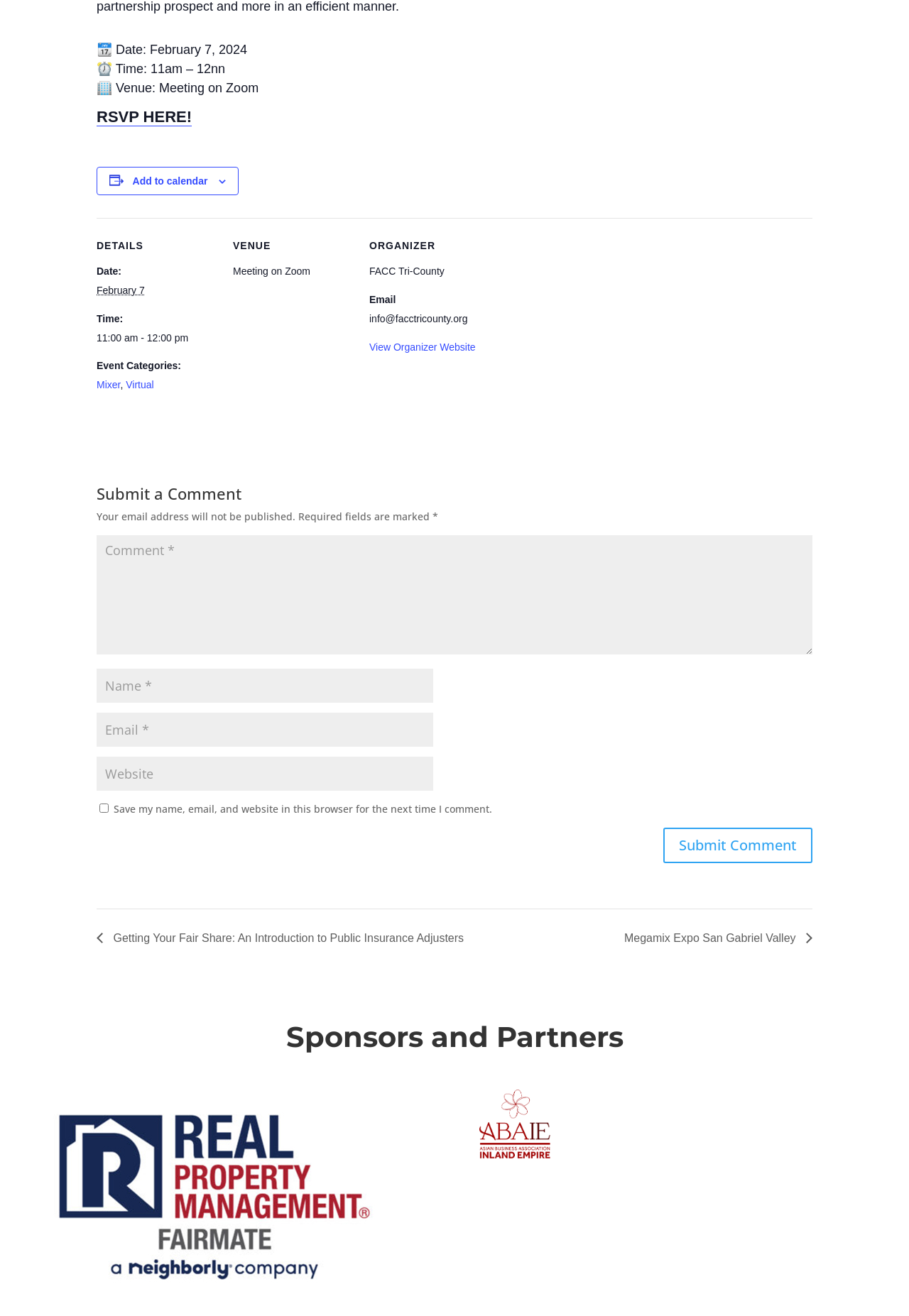Identify the bounding box coordinates for the element you need to click to achieve the following task: "Click on the event 'Getting Your Fair Share: An Introduction to Public Insurance Adjusters'". Provide the bounding box coordinates as four float numbers between 0 and 1, in the form [left, top, right, bottom].

[0.106, 0.708, 0.519, 0.717]